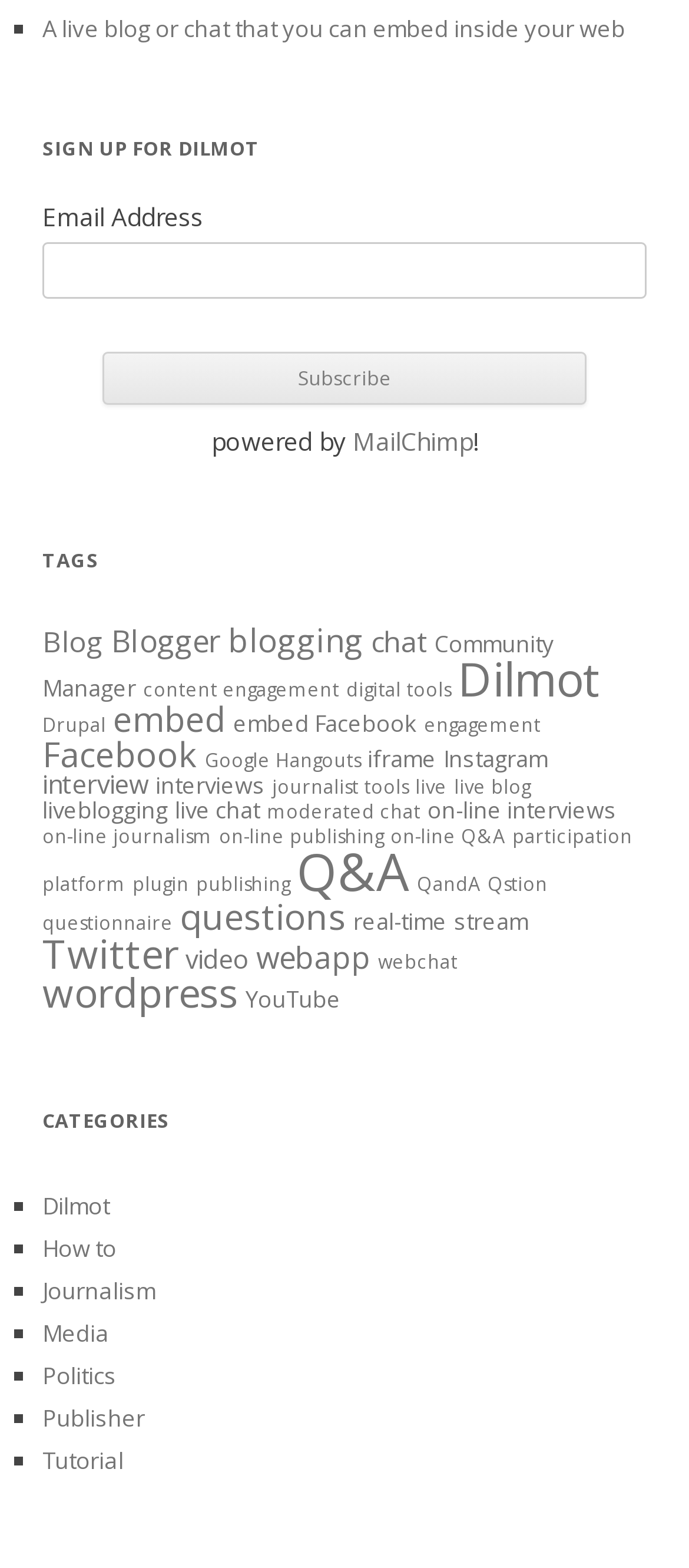Provide the bounding box coordinates of the section that needs to be clicked to accomplish the following instruction: "Call the phone number."

None